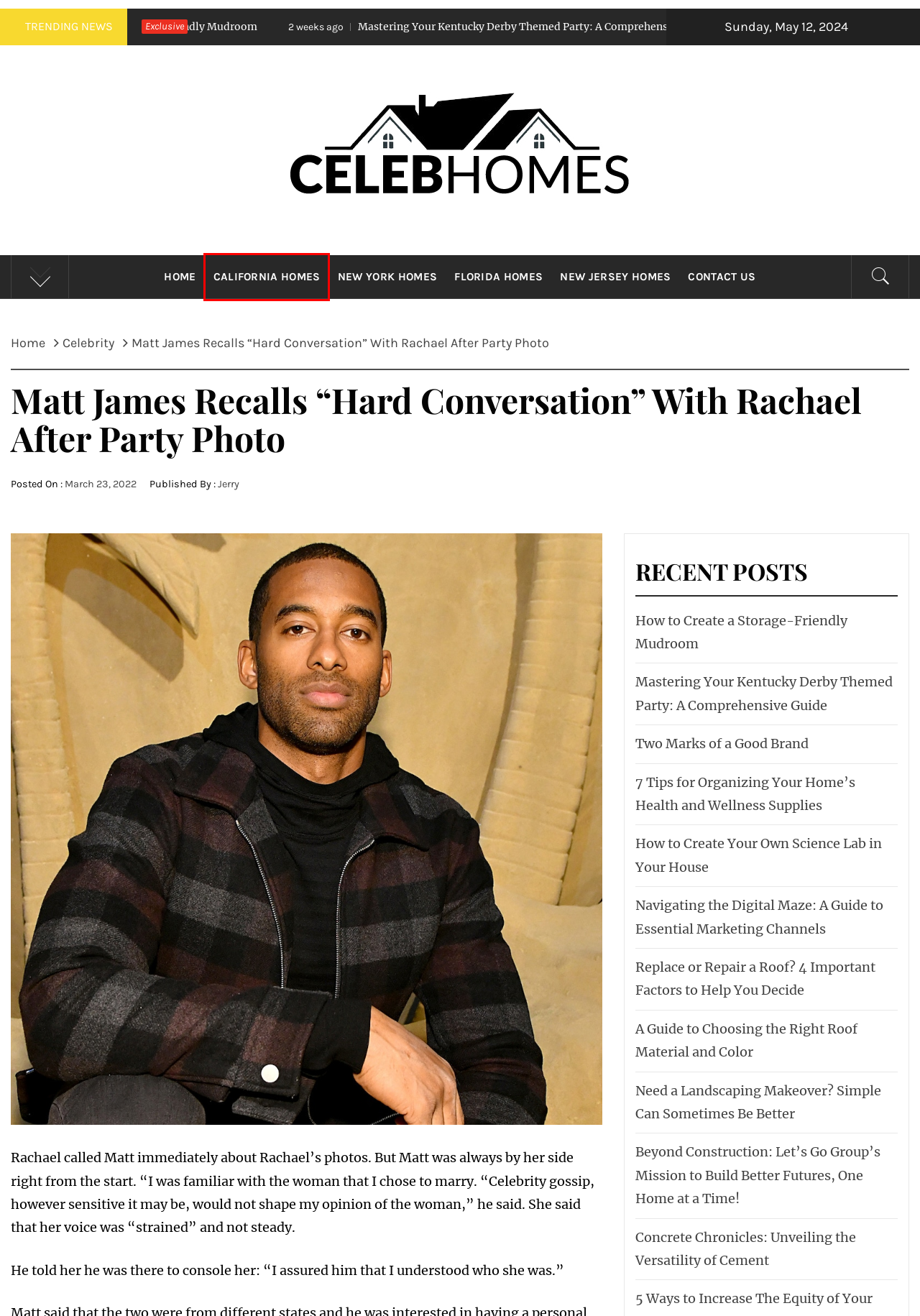After examining the screenshot of a webpage with a red bounding box, choose the most accurate webpage description that corresponds to the new page after clicking the element inside the red box. Here are the candidates:
A. Jerry – Celebrity Homes
B. Celebrity Homes
C. Navigating the Digital Maze: A Guide to Essential Marketing Channels – Celebrity Homes
D. California – Celebrity Homes
E. A Guide to Choosing the Right Roof Material and Color – Celebrity Homes
F. Mastering Your Kentucky Derby Themed Party: A Comprehensive Guide – Celebrity Homes
G. New Jersey – Celebrity Homes
H. Concrete Chronicles: Unveiling the Versatility of Cement – Celebrity Homes

D